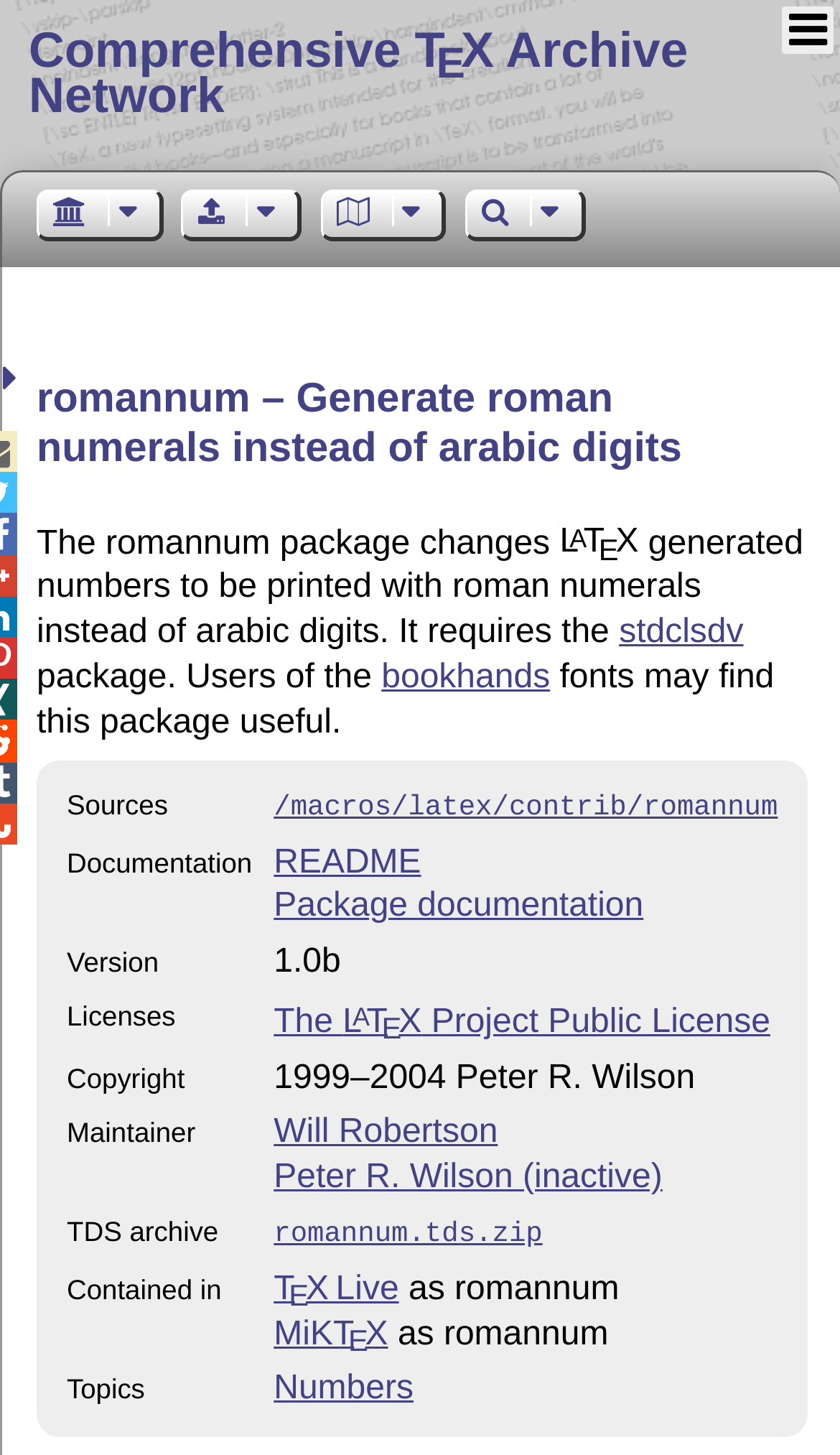What is the purpose of the package?
Ensure your answer is thorough and detailed.

The purpose of the package can be found in the heading element which says 'romannum – Generate roman numerals instead of arabic digits'. It indicates that the package is used to generate roman numerals instead of arabic digits.